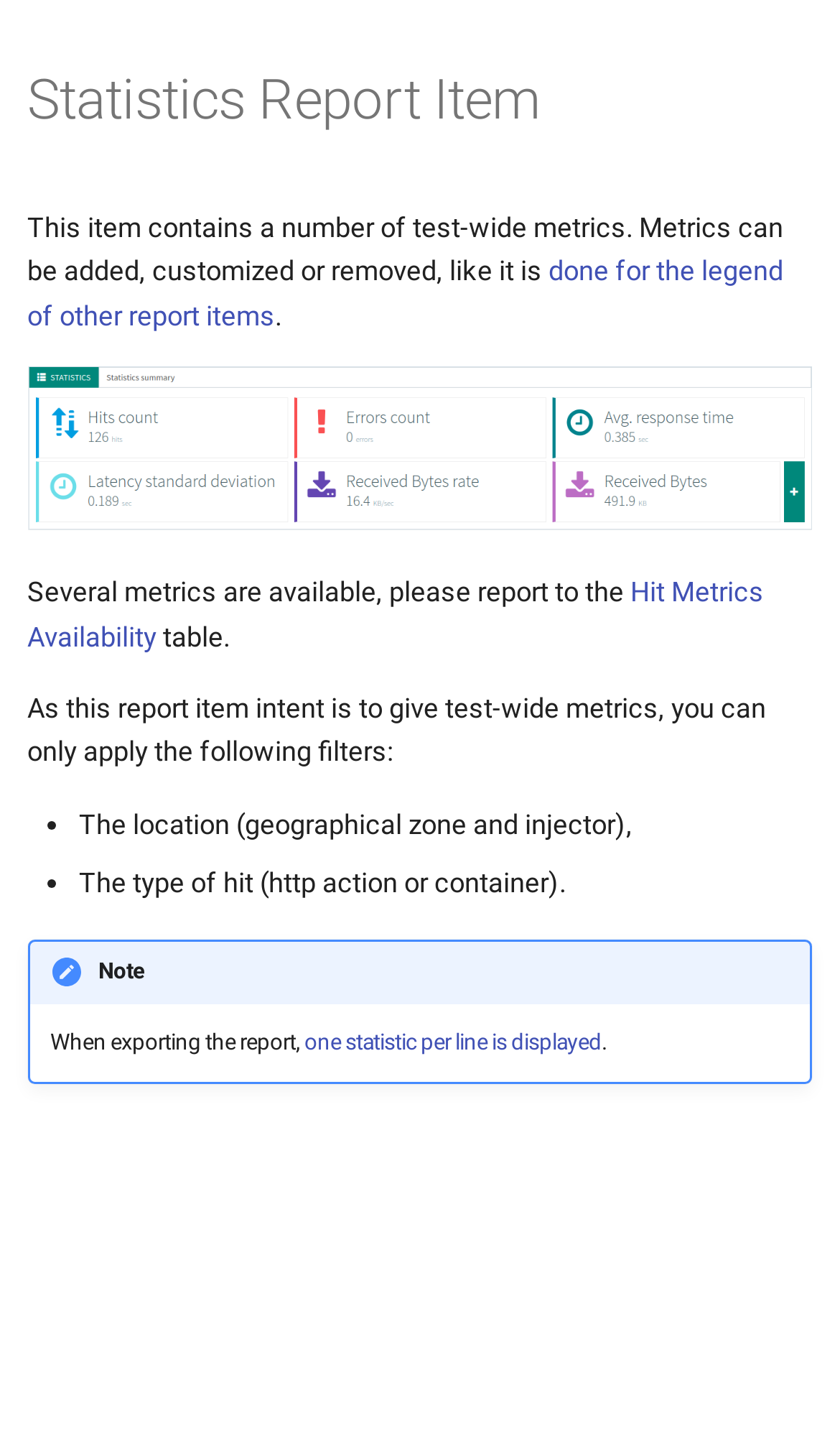What is the first item in the 'Private-Hosts' section? Please answer the question using a single word or phrase based on the image.

Introduction